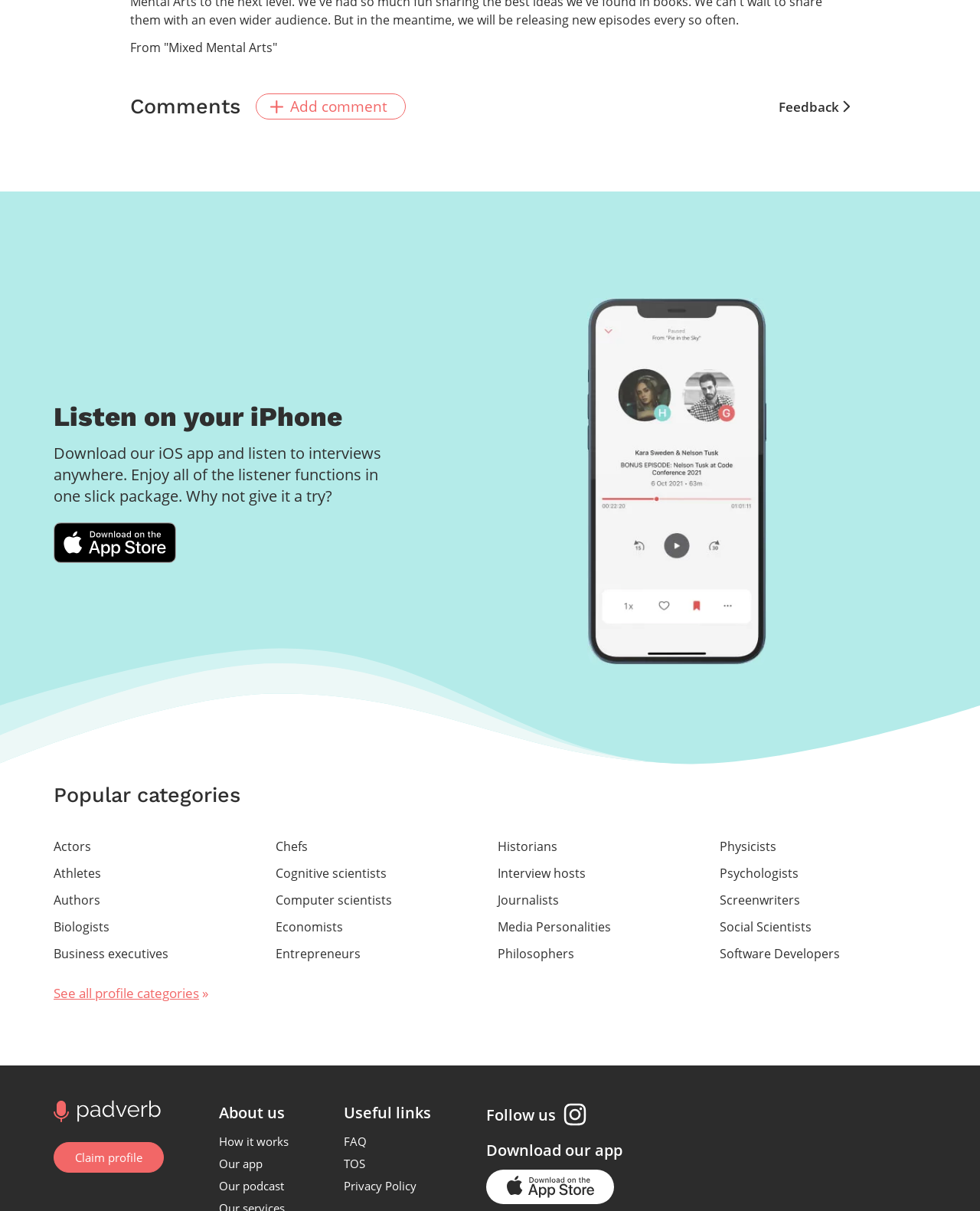Find the bounding box coordinates corresponding to the UI element with the description: "How it works". The coordinates should be formatted as [left, top, right, bottom], with values as floats between 0 and 1.

[0.223, 0.936, 0.295, 0.949]